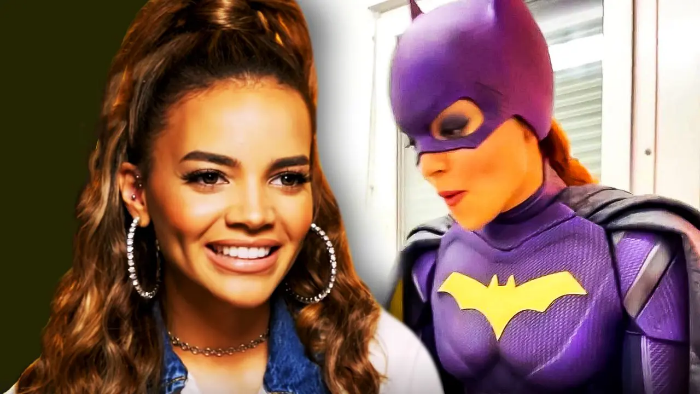Present a detailed portrayal of the image.

The image features a split design showcasing a smiling young woman on the left, embodying a contemporary and cheerful demeanor, contrasted with a character dressed as Batgirl on the right. The Batgirl character, donned in a striking purple costume with the iconic bat emblem, captures a sense of action and heroism. This visual juxtaposition likely hints at the recent discussions surrounding the canceled *Batgirl* movie from Warner Bros., which generated significant disappointment among fans and the cast. The actress associated with the role, possibly linked to the nostalgic and adventurous themes of comic book adaptations, has expressed hopes for the release of the film's final cut, reminiscent of how Zack Snyder unveiled his iteration of *Justice League*. The image captures the juxtaposition of fandom and the ongoing conversation about the film, highlighting the excitement and anticipation for what could have been.